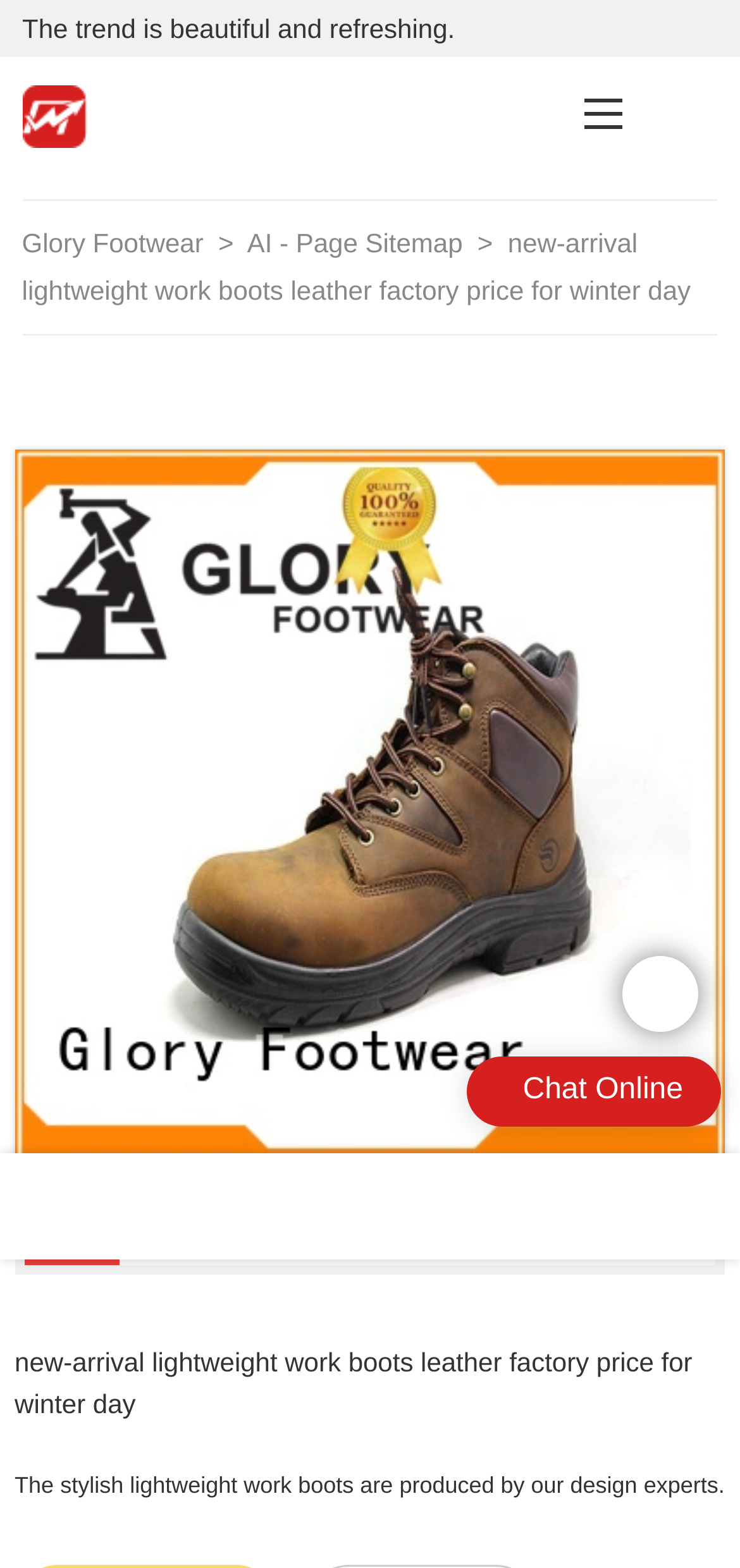Carefully examine the image and provide an in-depth answer to the question: What is the action encouraged on the webpage?

The action encouraged on the webpage is to 'Chat Online', as indicated by the button with the text 'Chat Online'.